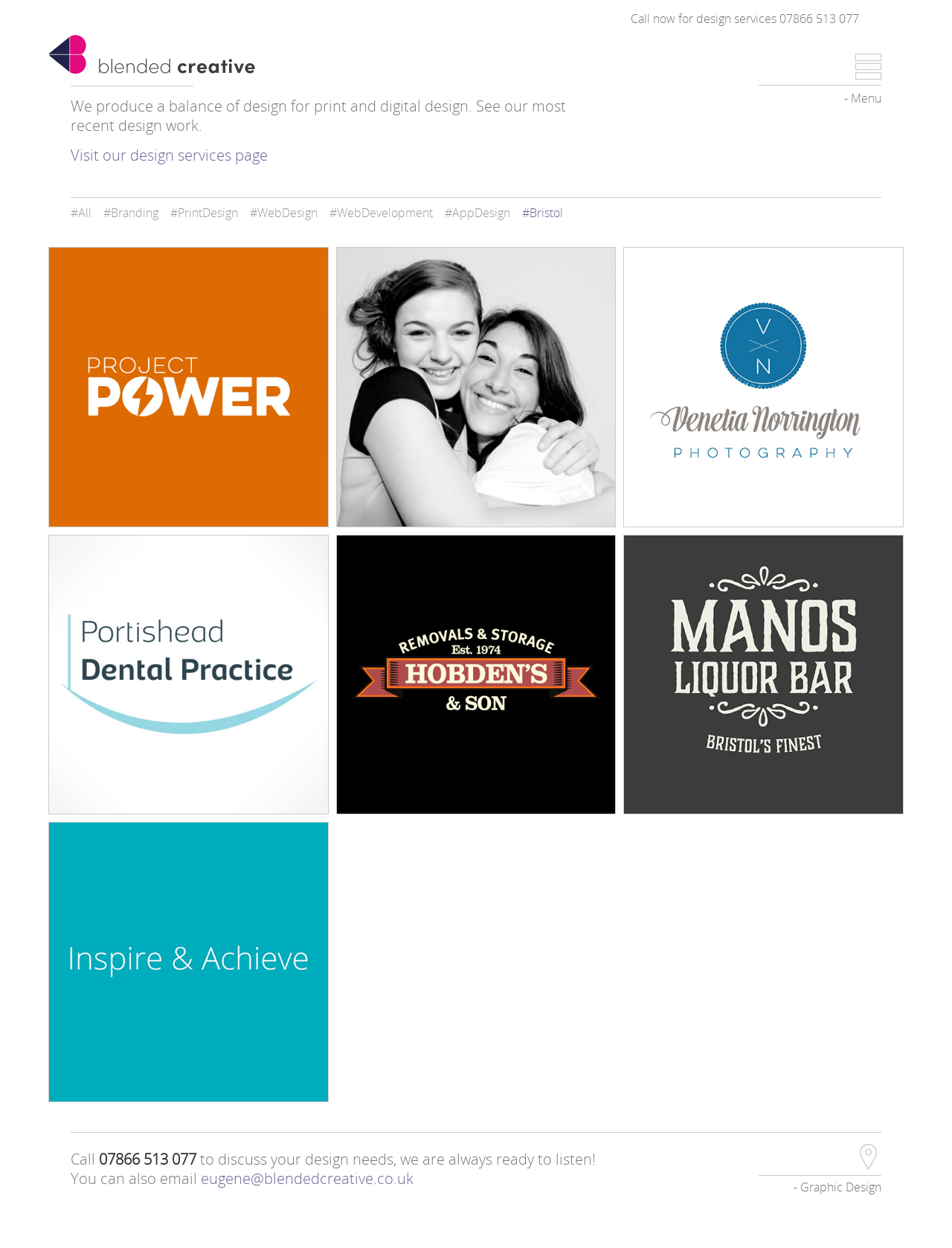Identify the bounding box coordinates of the clickable region necessary to fulfill the following instruction: "View the 'Brand design Bristol success' project". The bounding box coordinates should be four float numbers between 0 and 1, i.e., [left, top, right, bottom].

[0.051, 0.198, 0.345, 0.422]